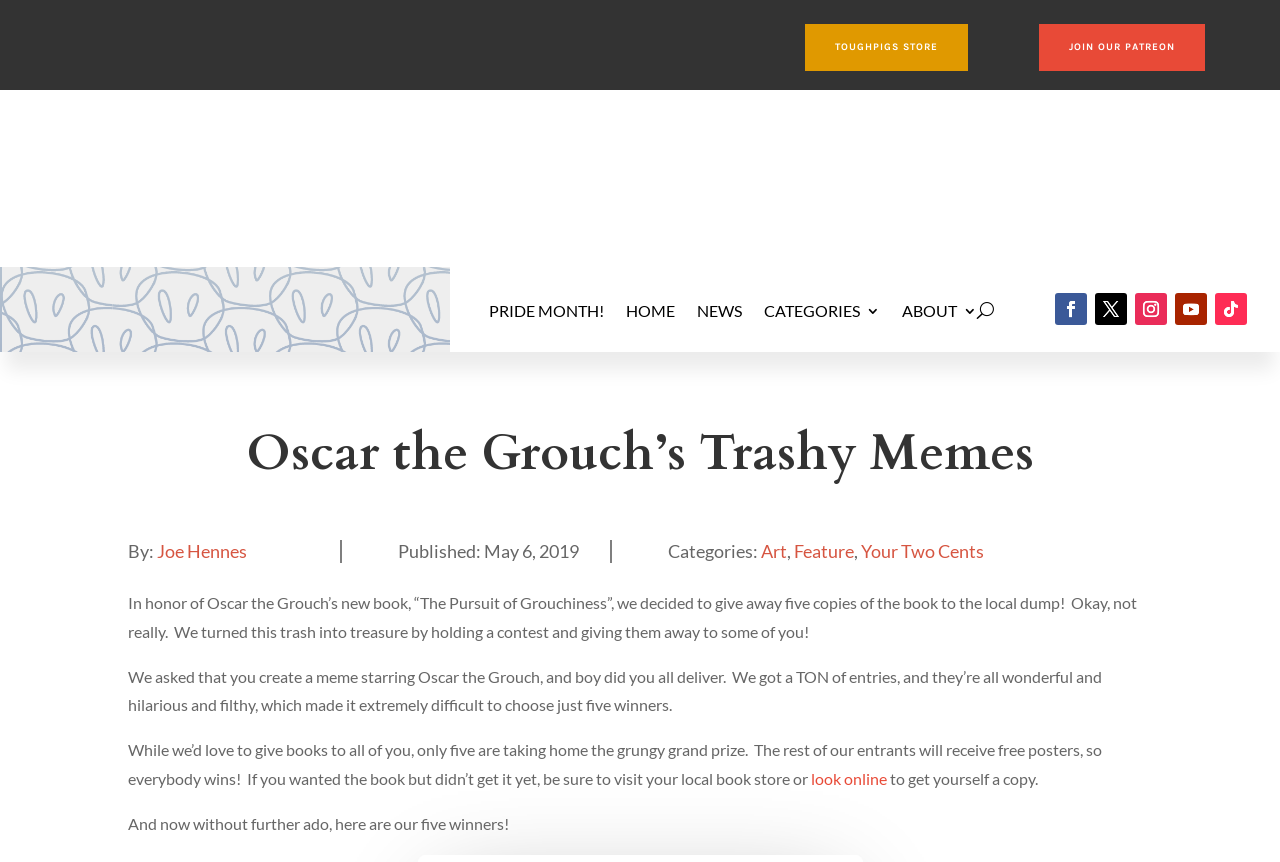Determine the bounding box for the HTML element described here: "Previous". The coordinates should be given as [left, top, right, bottom] with each number being a float between 0 and 1.

[0.03, 0.012, 0.067, 0.068]